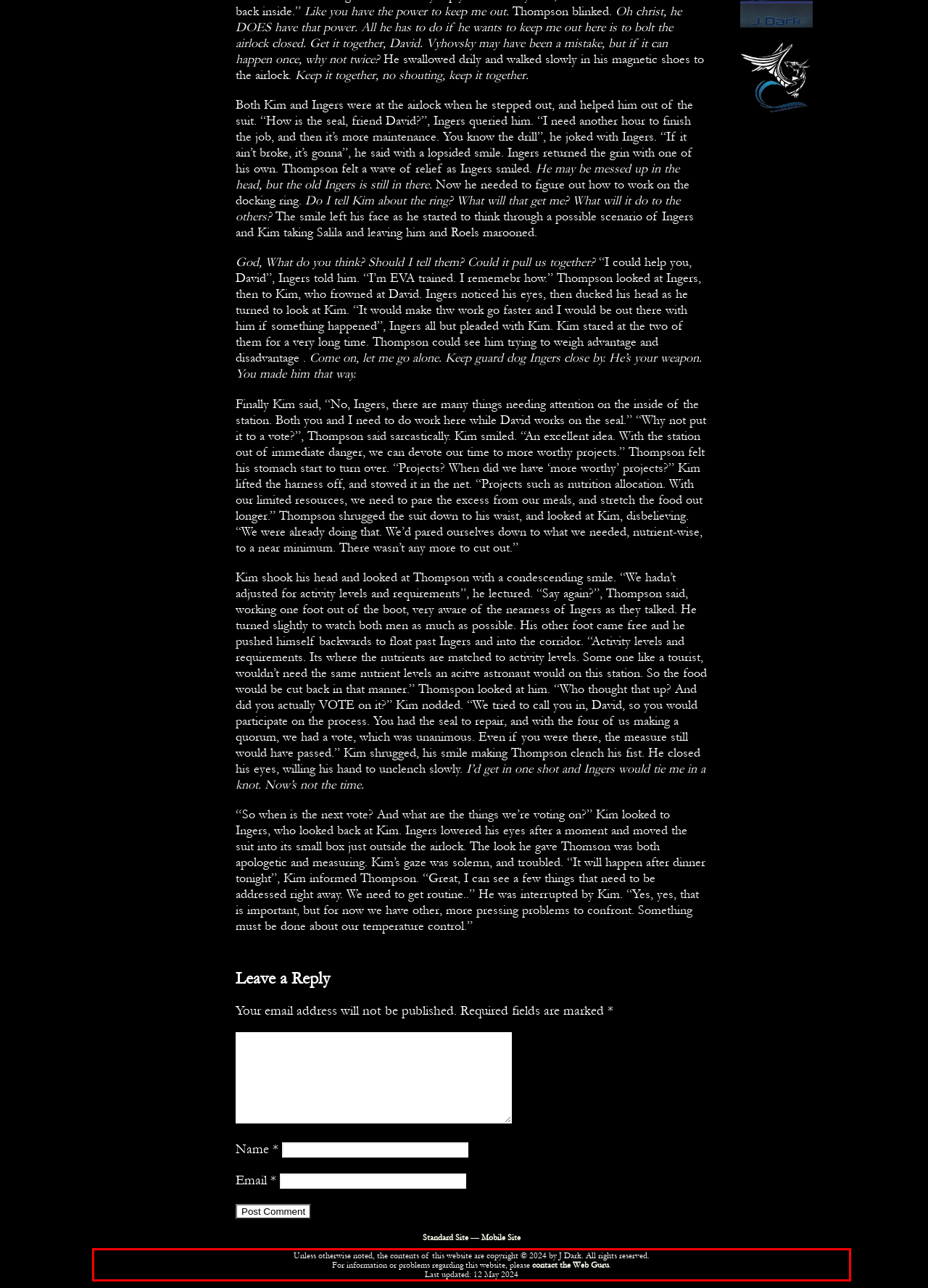Examine the webpage screenshot and use OCR to recognize and output the text within the red bounding box.

Unless otherwise noted, the contents of this website are copyright © 2024 by J Dark. All rights reserved. For information or problems regarding this website, please contact the Web Guru. Last updated: 12 May 2024